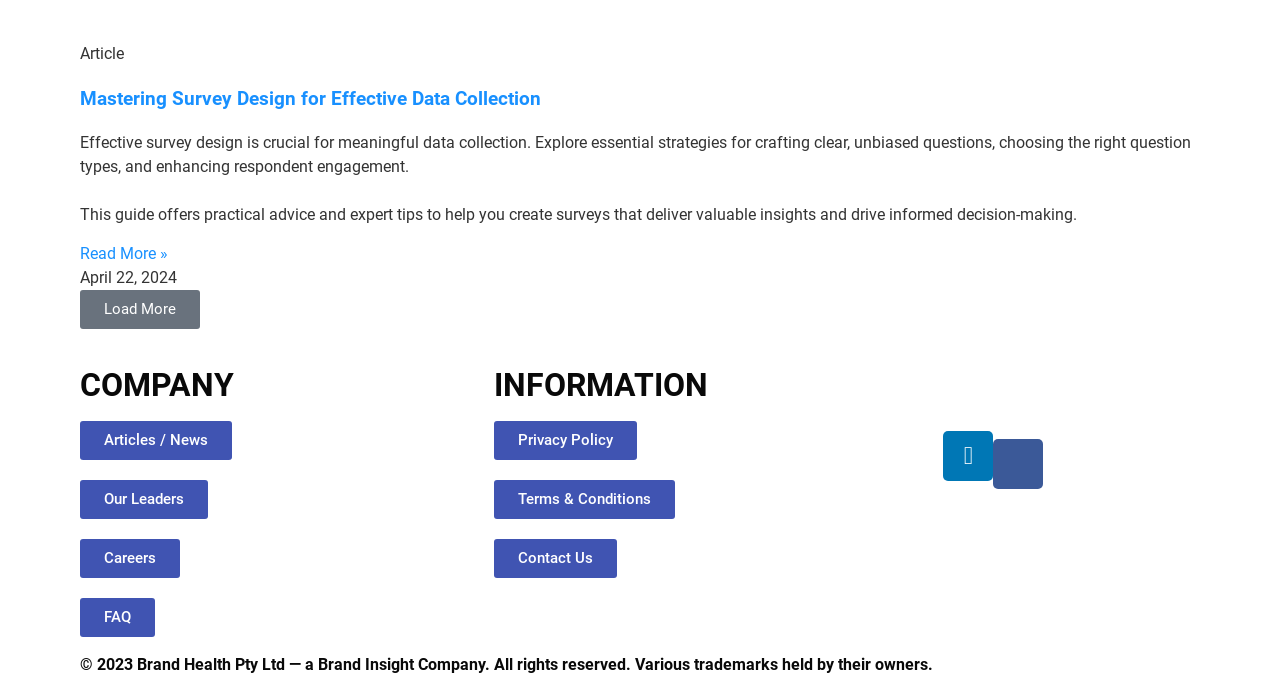What social media platforms are linked?
Please provide an in-depth and detailed response to the question.

The social media platforms linked can be determined by looking at the links 'Linkedin ' and 'Facebook' which are located at the bottom of the webpage.